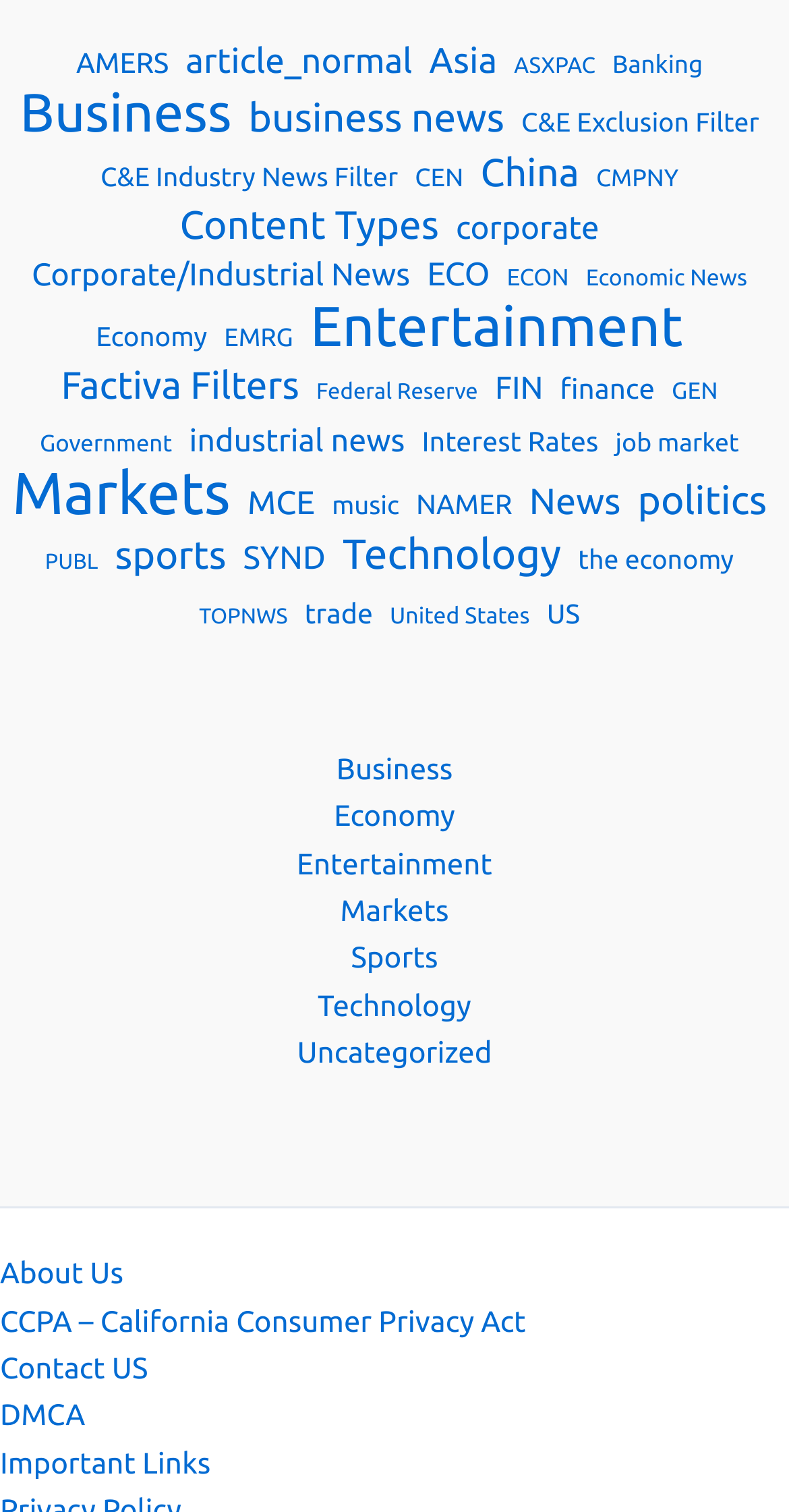Identify the bounding box for the described UI element: "Economic News".

[0.742, 0.169, 0.947, 0.201]